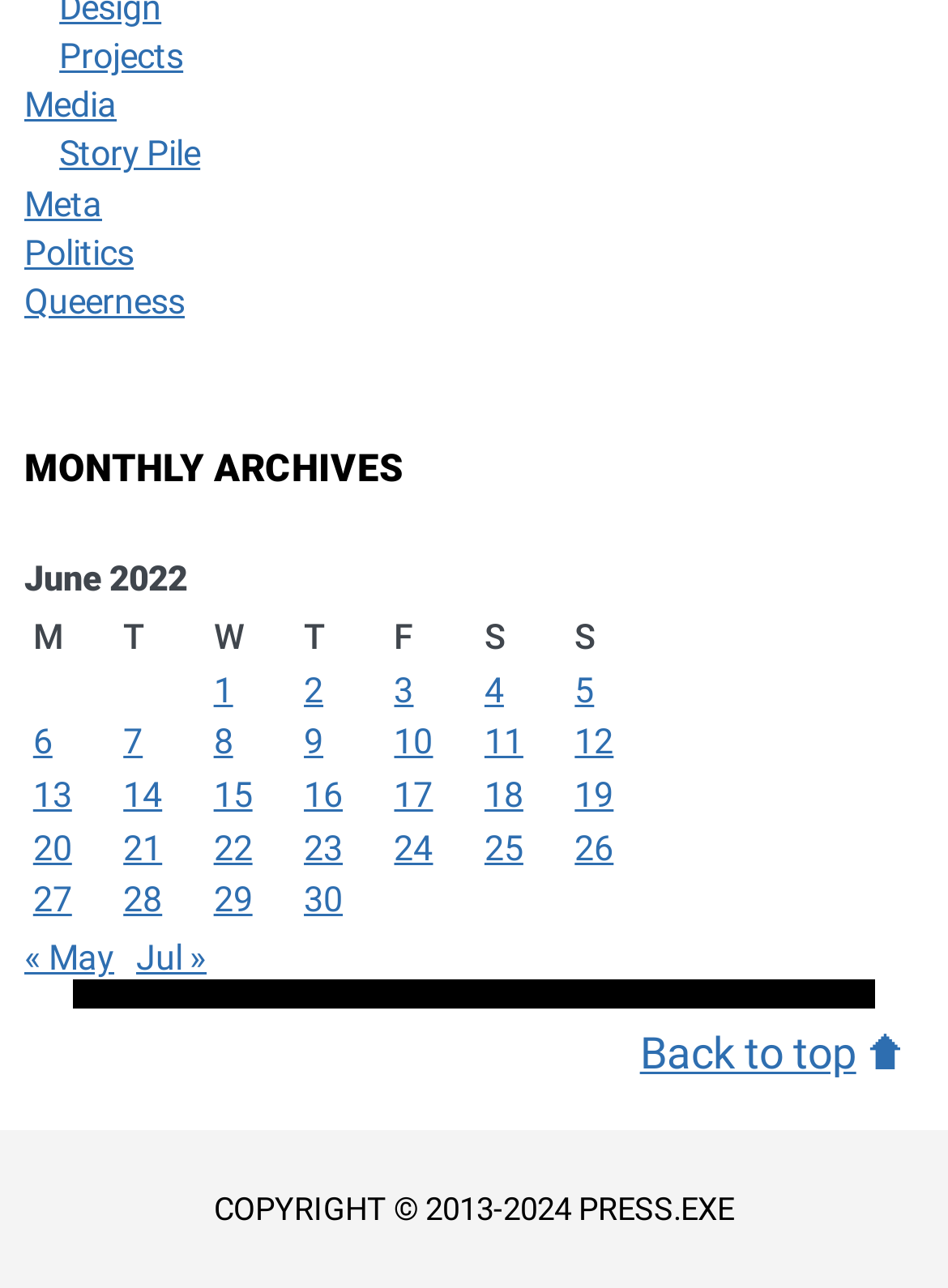With reference to the screenshot, provide a detailed response to the question below:
How many columns are in the table?

The number of columns in the table can be determined by examining the structure of the table. There are 7 column headers, labeled 'M', 'T', 'W', 'T', 'F', 'S', and 'S', indicating that there are 7 columns in the table.